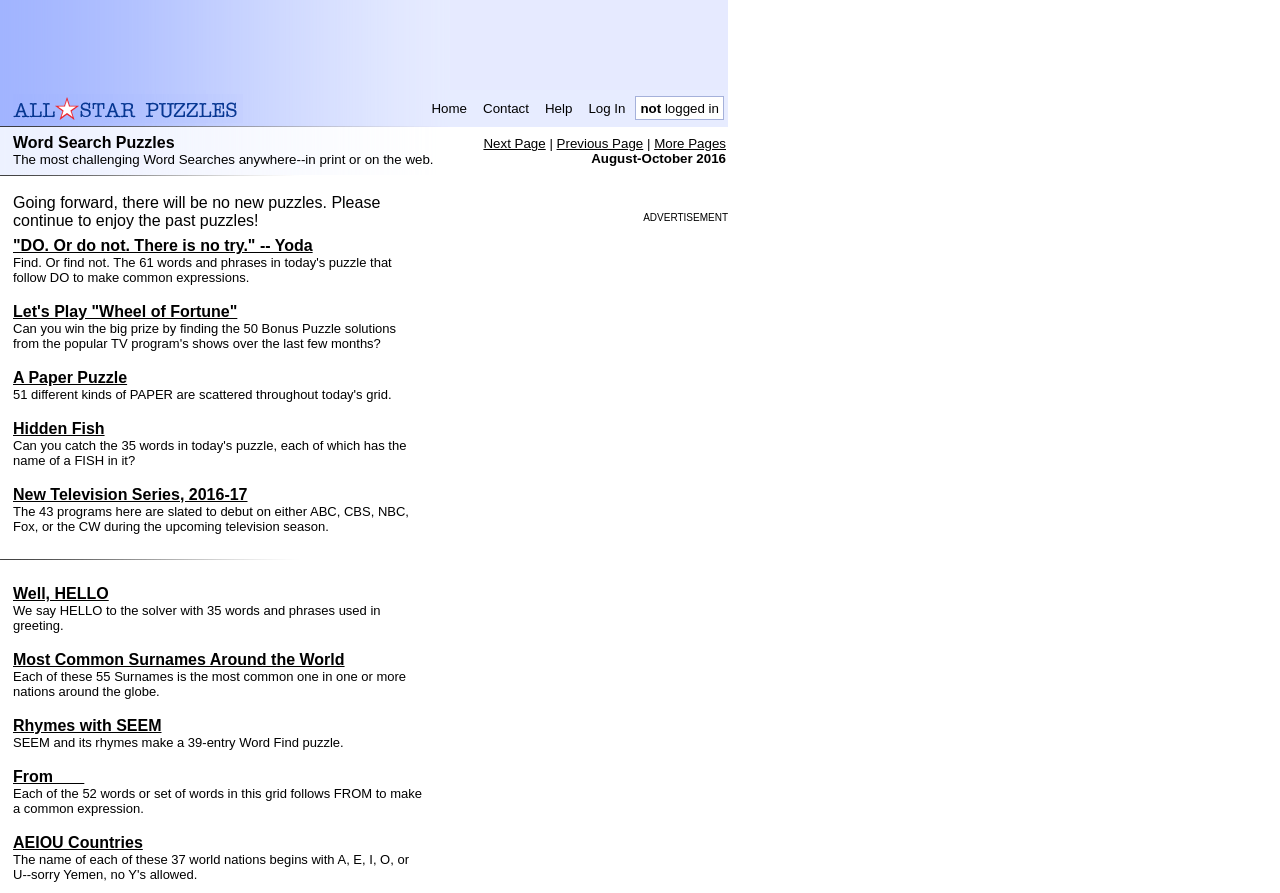What is the theme of the puzzle that has 35 words in it, each of which has the name of a FISH in it?
Using the information from the image, answer the question thoroughly.

The answer can be found in the paragraph that lists different puzzle themes, where it says 'Hidden Fish Can you catch the 35 words in today's puzzle, each of which has the name of a FISH in it?'.